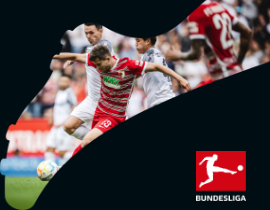What is the atmosphere of the game depicted in the image?
Based on the image content, provide your answer in one word or a short phrase.

electric